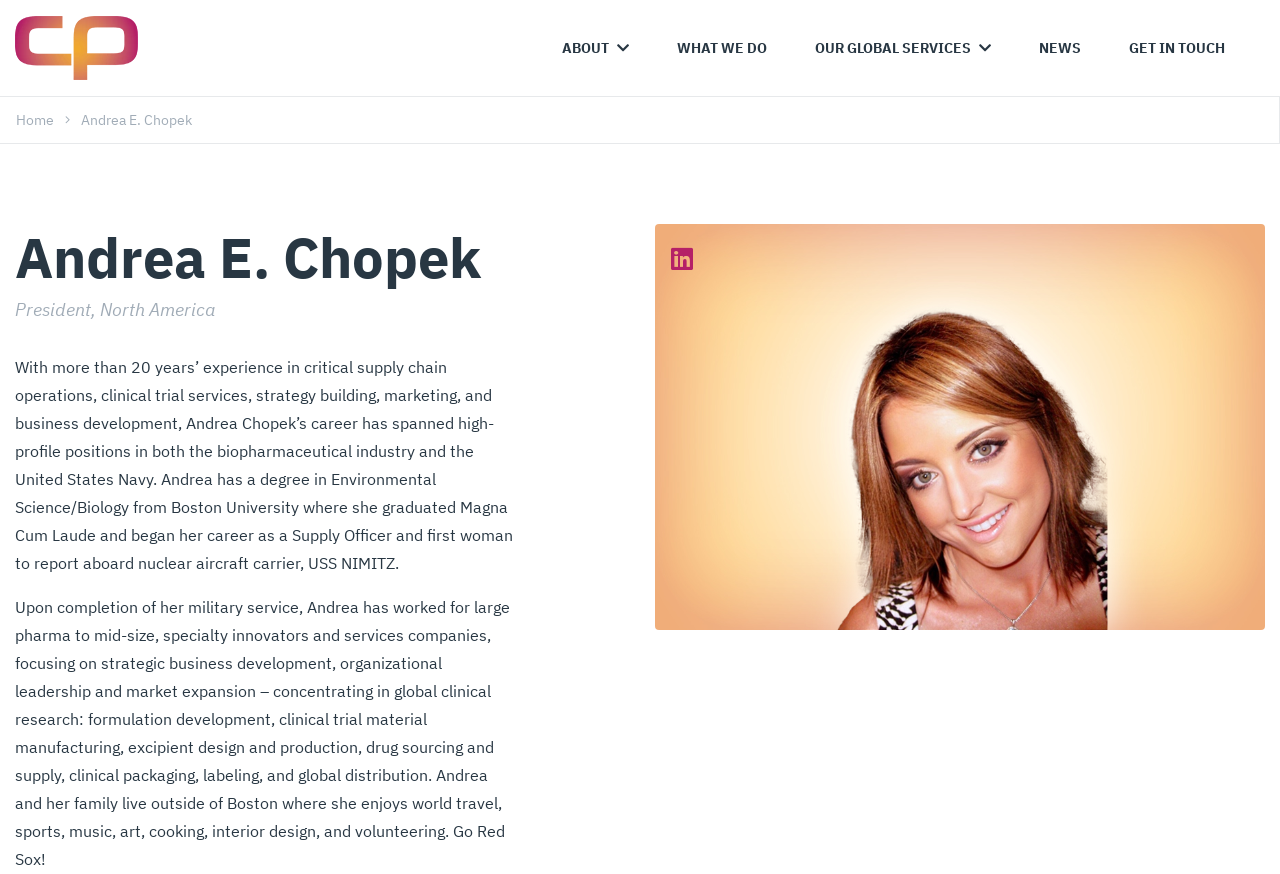Please provide a one-word or short phrase answer to the question:
What are Andrea Chopek's hobbies?

World travel, sports, music, art, cooking, interior design, and volunteering